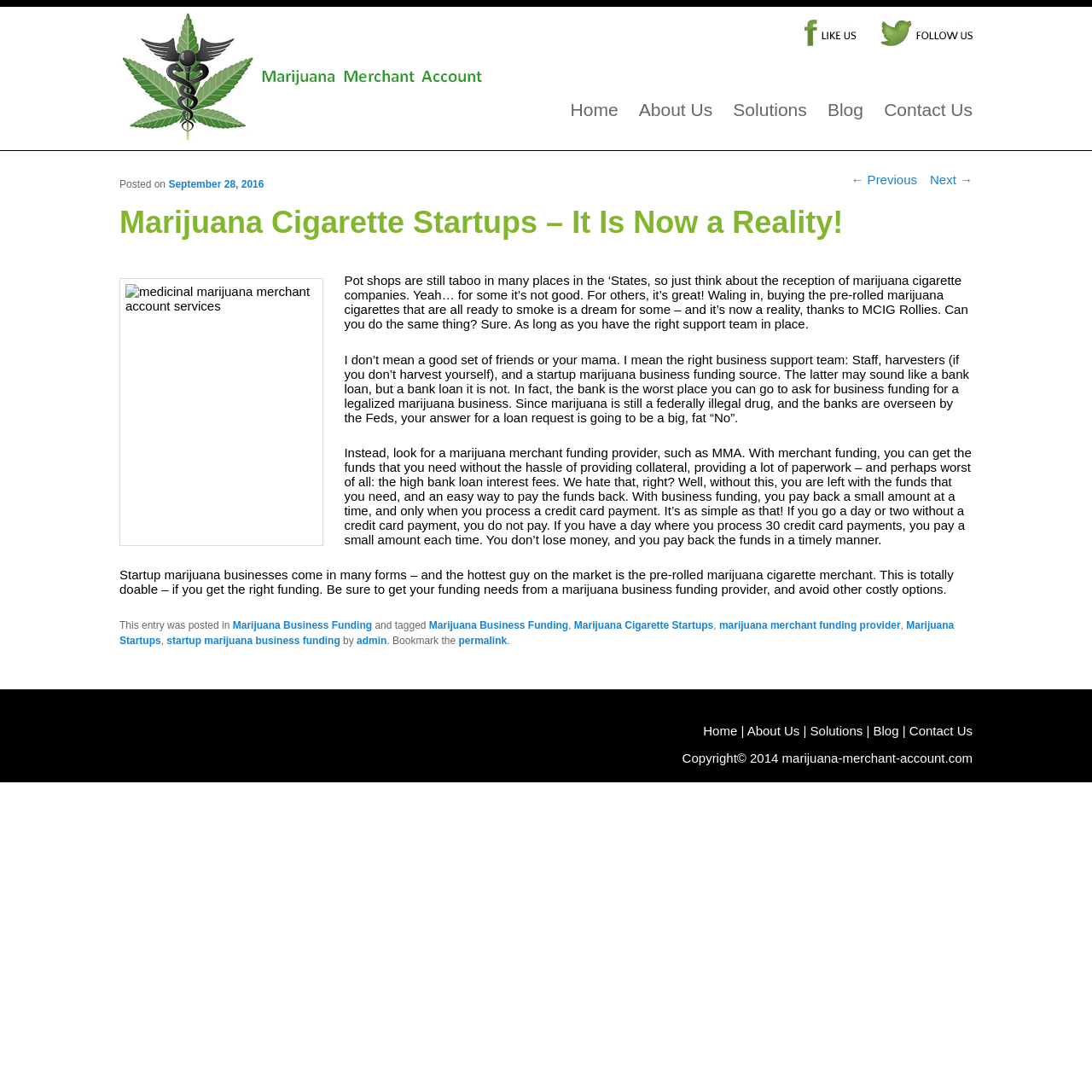Determine the bounding box coordinates for the element that should be clicked to follow this instruction: "Go to the Home page". The coordinates should be given as four float numbers between 0 and 1, in the format [left, top, right, bottom].

[0.515, 0.091, 0.574, 0.109]